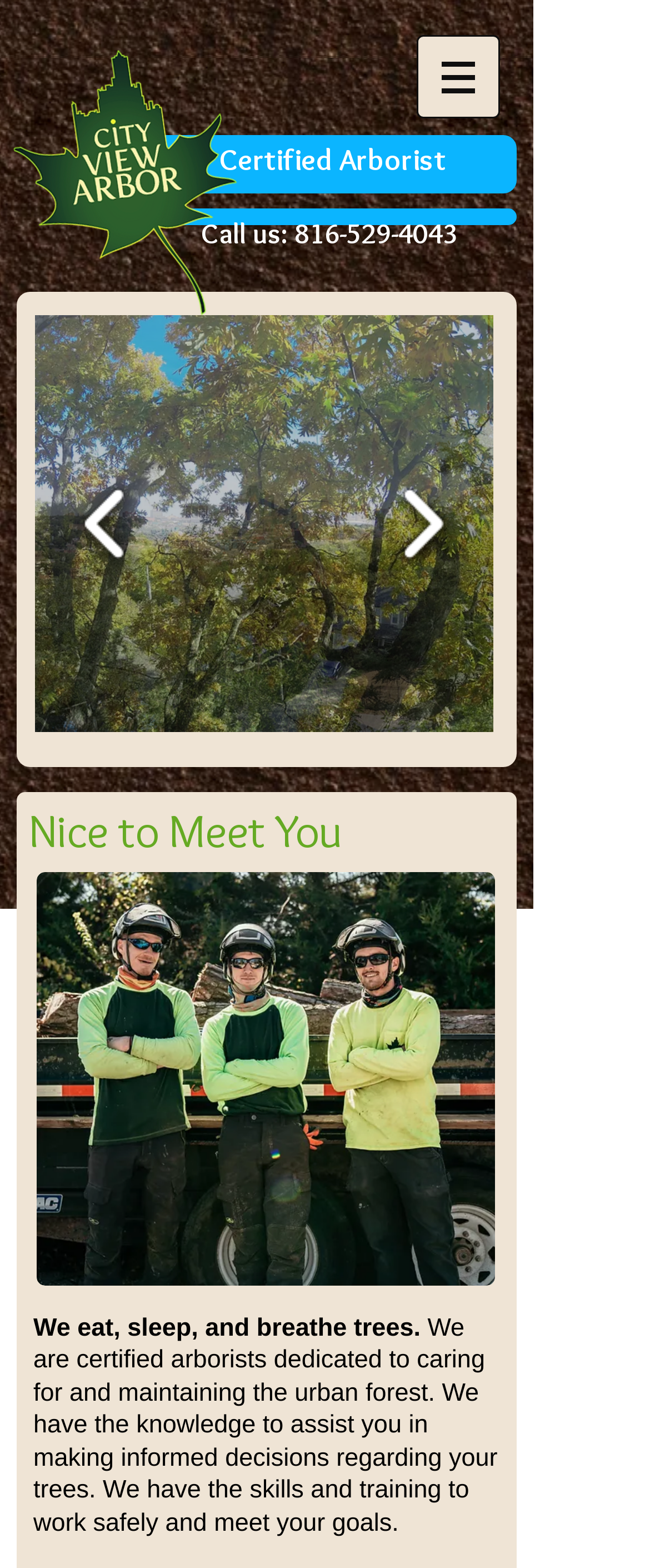How many images are on the slideshow?
Using the information presented in the image, please offer a detailed response to the question.

I found the number of images on the slideshow by looking at the StaticText '2/2' below the play button, which suggests that there are 2 images in total.